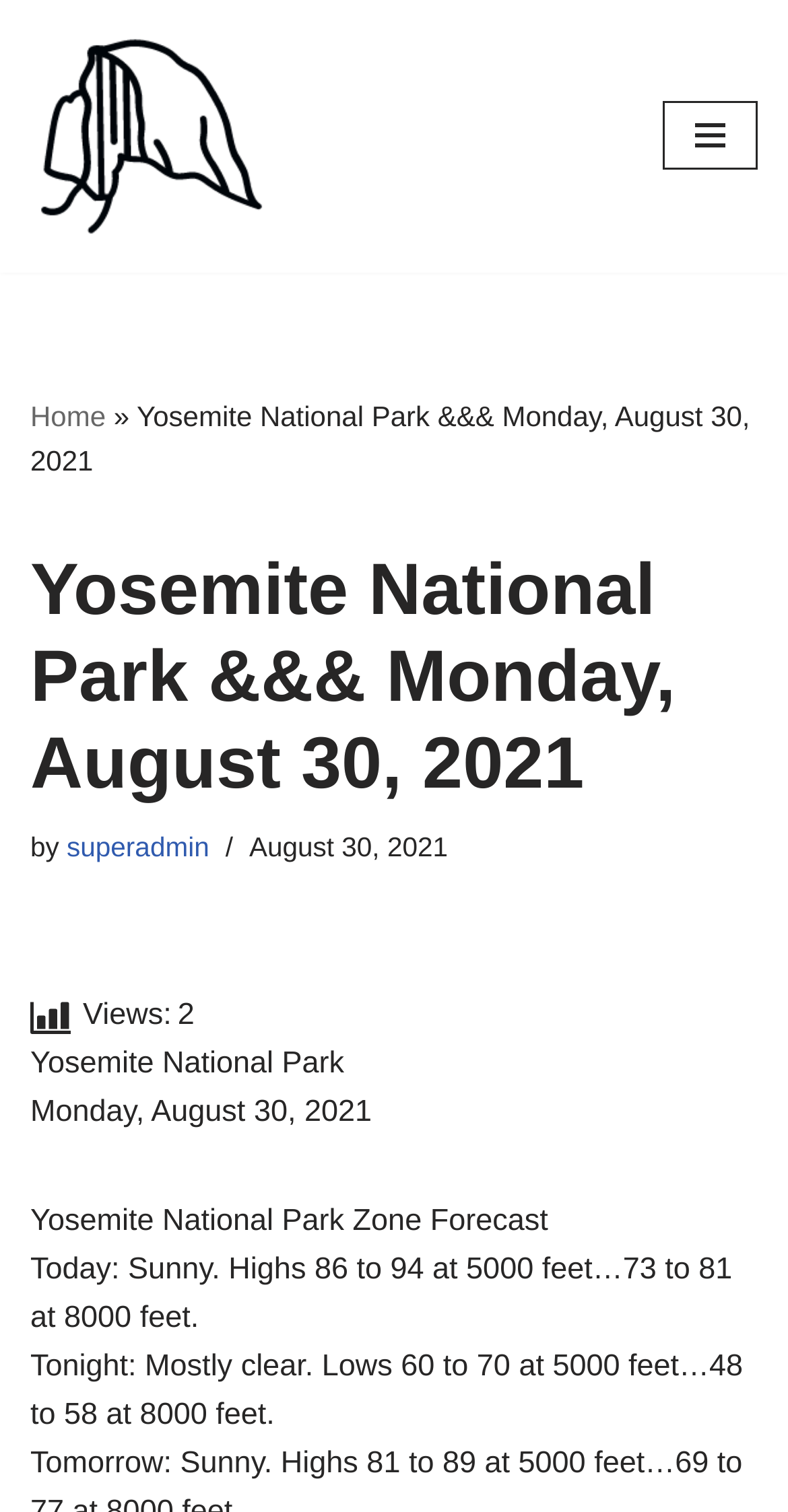Identify the bounding box for the element characterized by the following description: "Skip to content".

[0.0, 0.043, 0.077, 0.069]